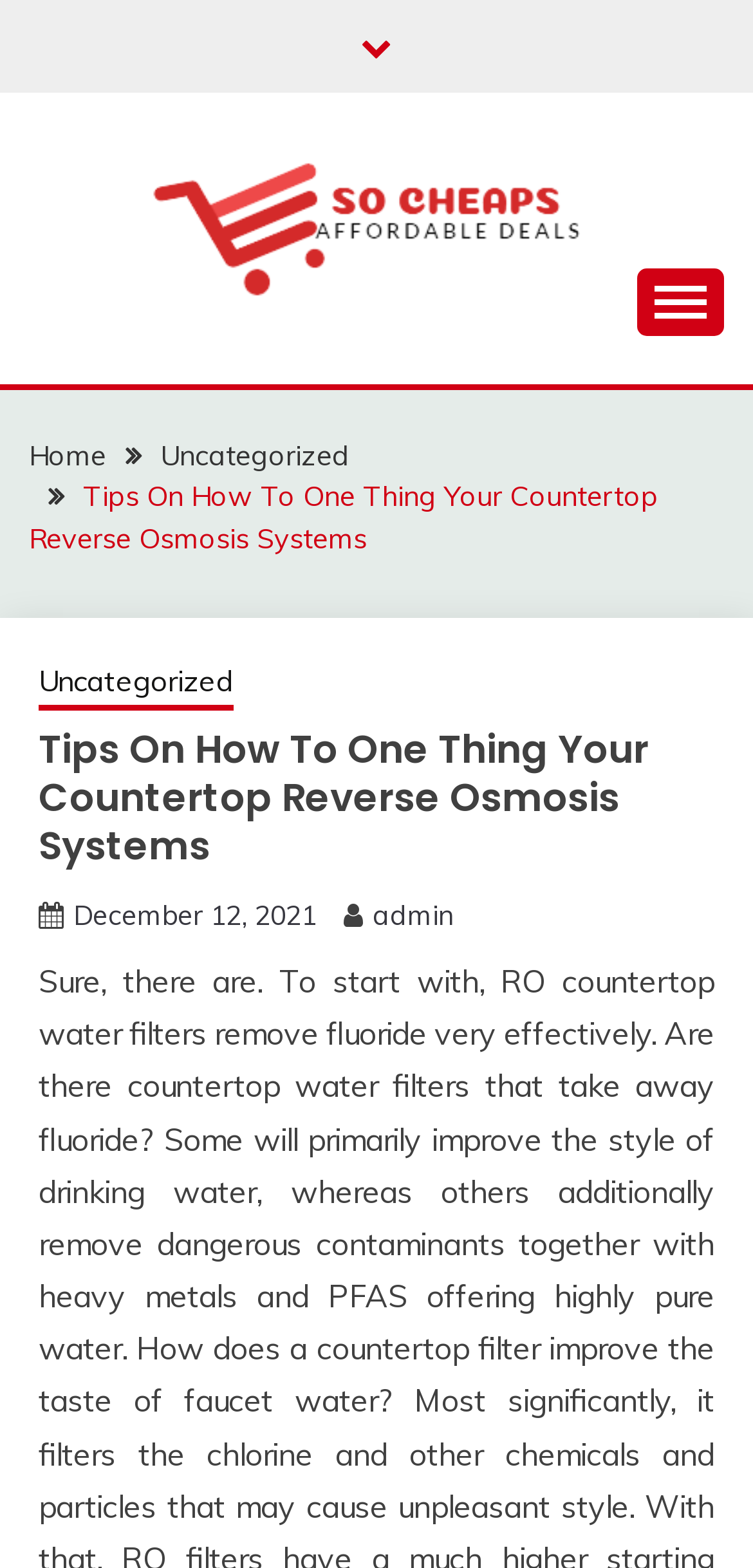Bounding box coordinates are given in the format (top-left x, top-left y, bottom-right x, bottom-right y). All values should be floating point numbers between 0 and 1. Provide the bounding box coordinate for the UI element described as: parent_node: Skip to content

[0.805, 0.73, 0.923, 0.781]